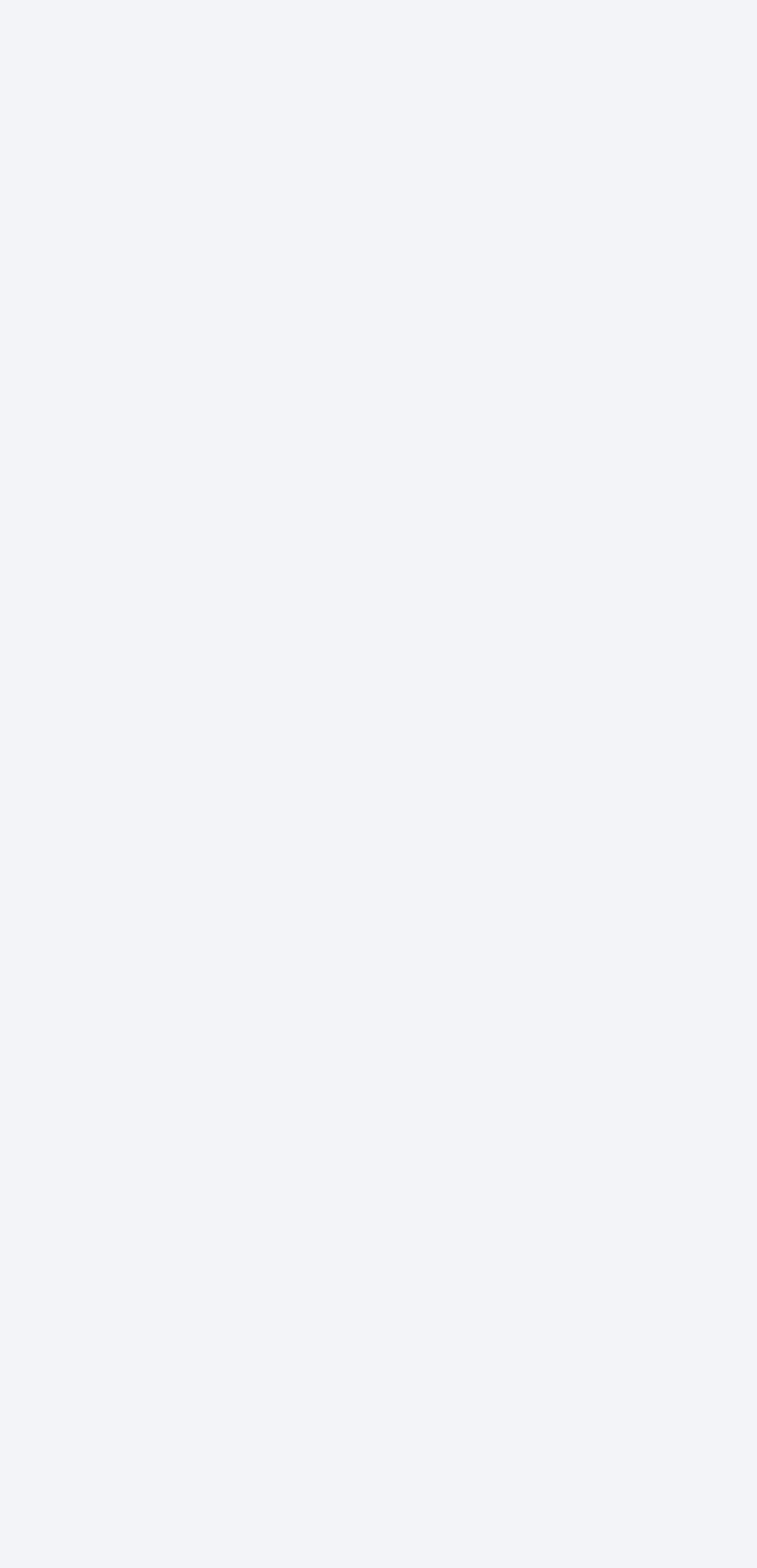Based on the element description, predict the bounding box coordinates (top-left x, top-left y, bottom-right x, bottom-right y) for the UI element in the screenshot: input value="1" parent_node: ／4

[0.126, 0.672, 0.244, 0.702]